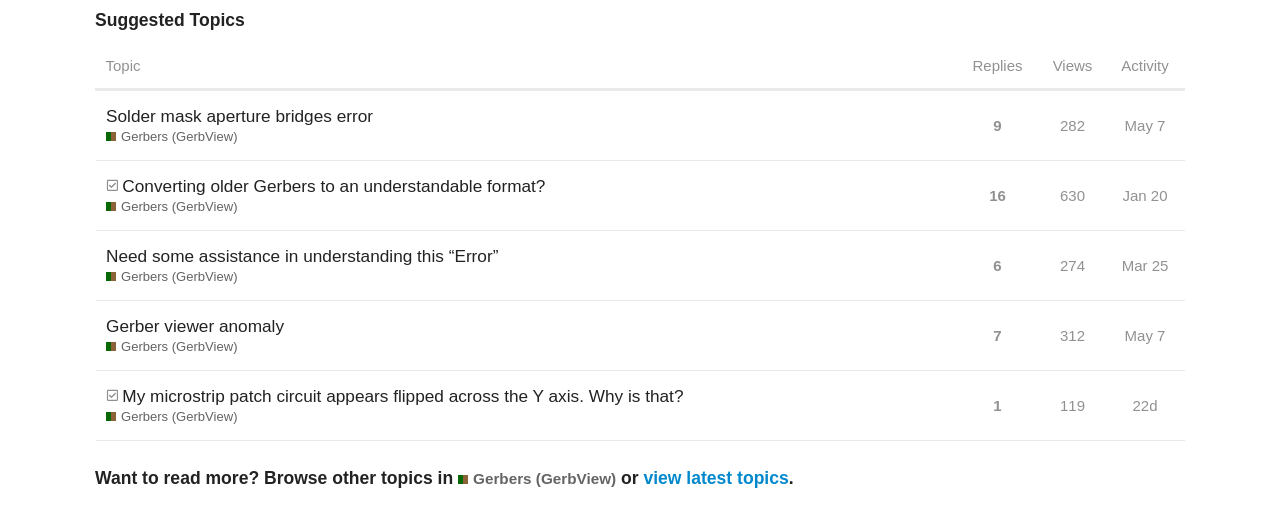Identify the bounding box coordinates of the section to be clicked to complete the task described by the following instruction: "View topic Solder mask aperture bridges error Gerbers (GerbView)". The coordinates should be four float numbers between 0 and 1, formatted as [left, top, right, bottom].

[0.075, 0.177, 0.75, 0.317]